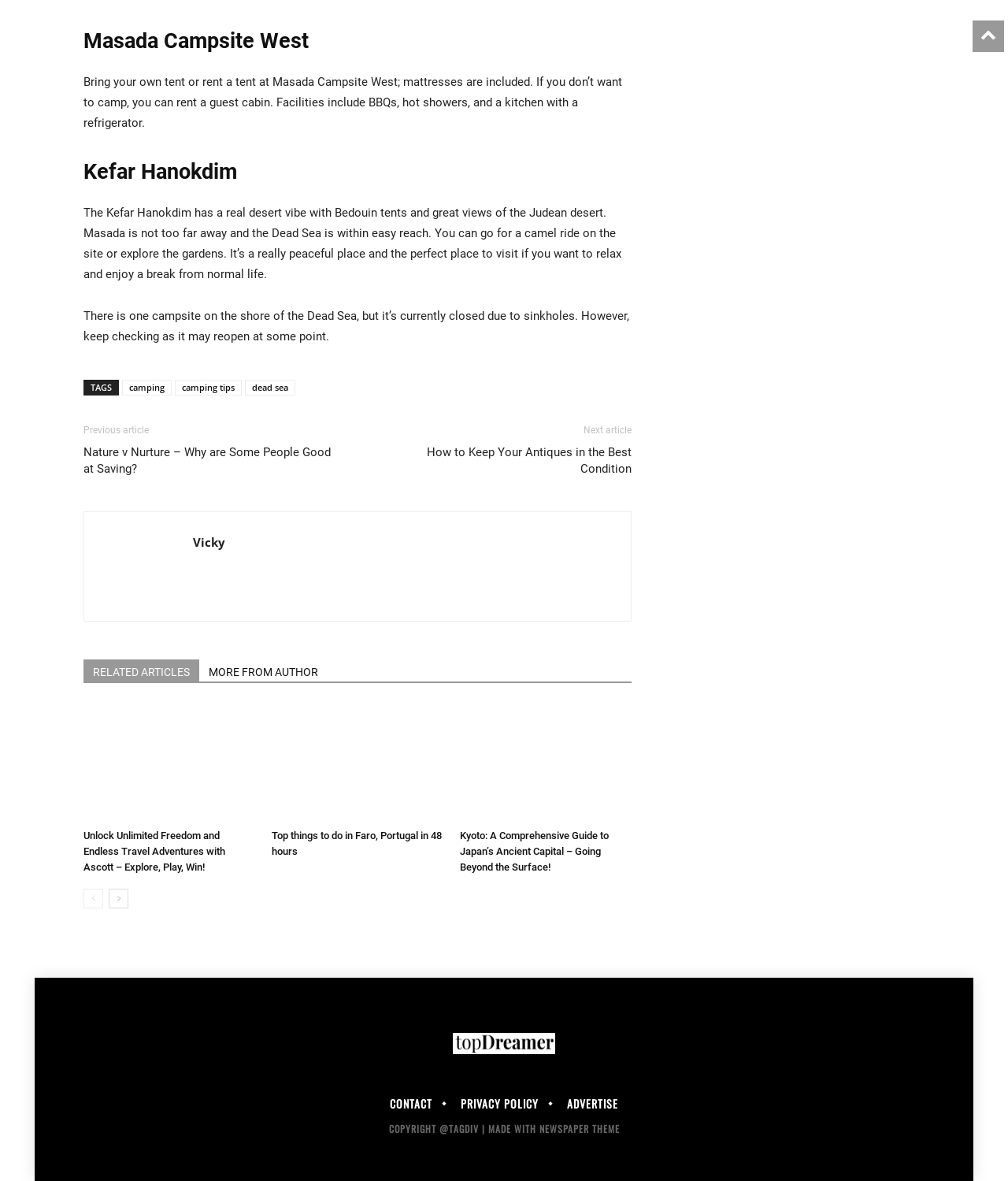Provide a one-word or short-phrase answer to the question:
What is the theme of the webpage?

Travel